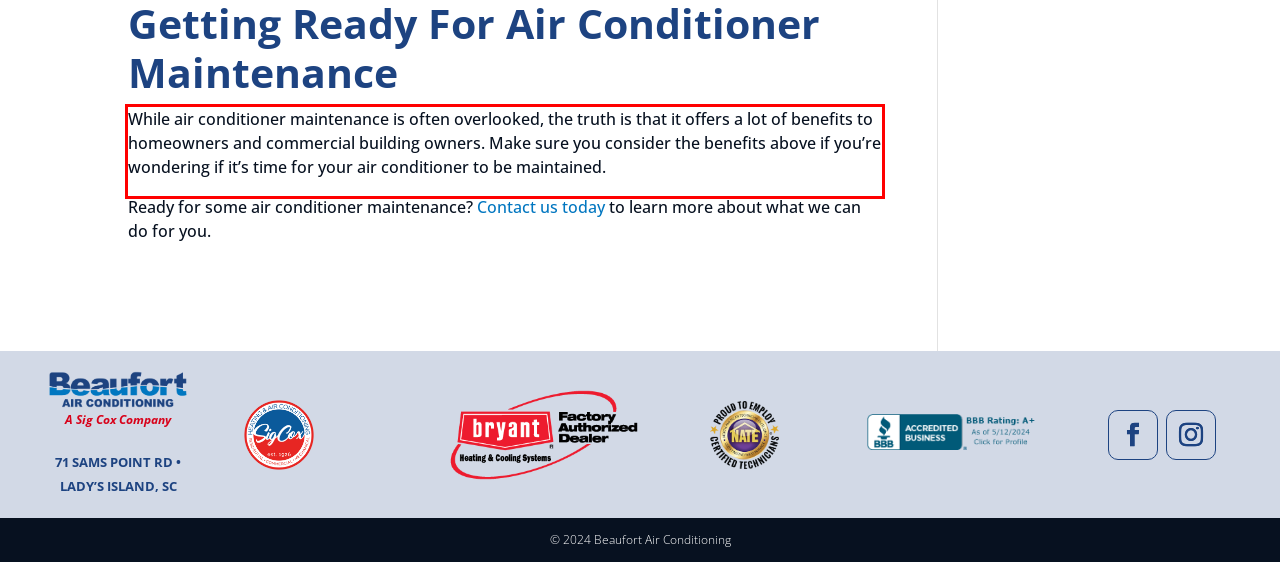You are given a screenshot showing a webpage with a red bounding box. Perform OCR to capture the text within the red bounding box.

While air conditioner maintenance is often overlooked, the truth is that it offers a lot of benefits to homeowners and commercial building owners. Make sure you consider the benefits above if you’re wondering if it’s time for your air conditioner to be maintained.